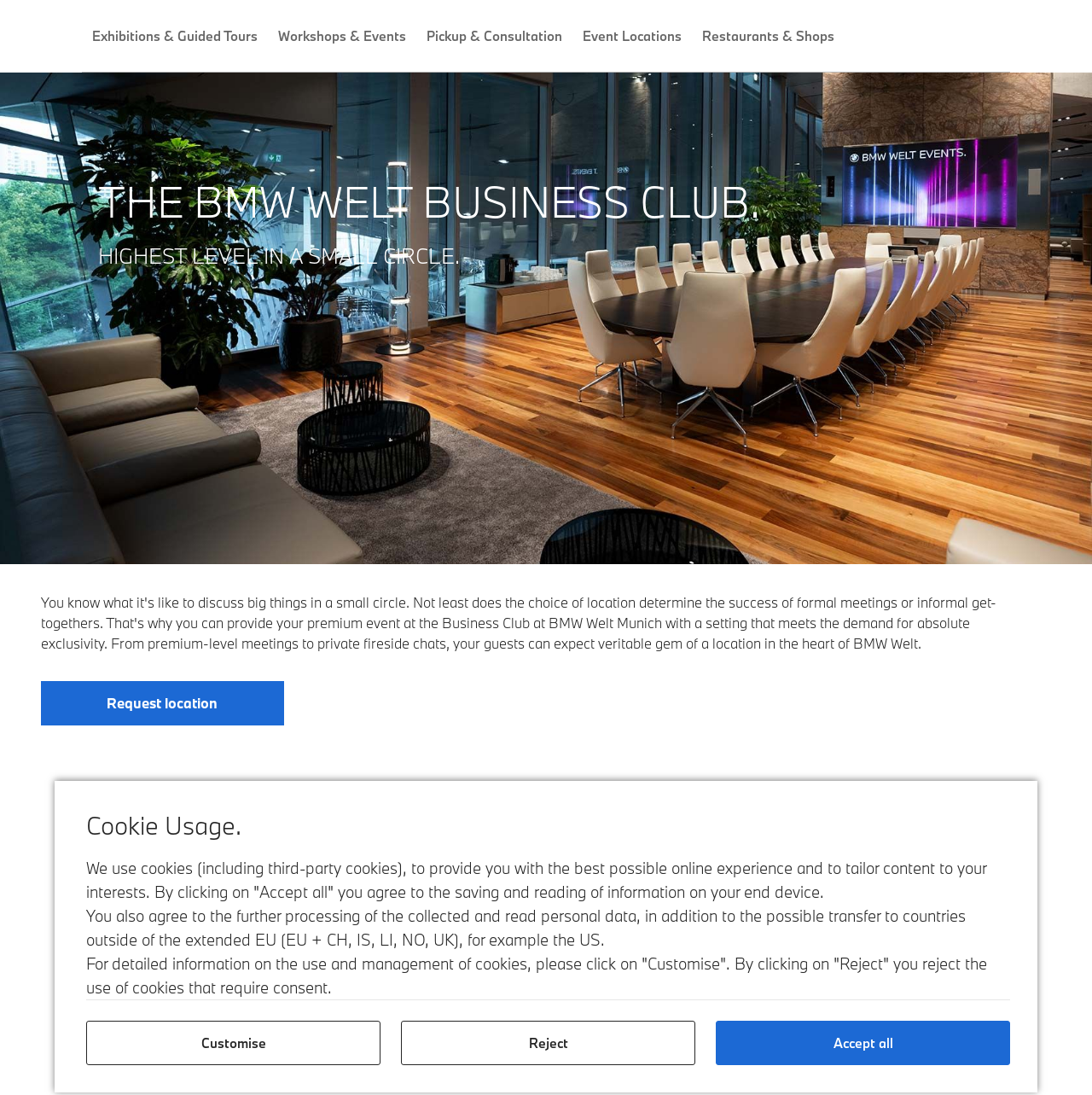Look at the image and answer the question in detail:
How many square meters is the total area?

The total area can be found in the StaticText '100' with bounding box coordinates [0.308, 0.845, 0.334, 0.867], which is accompanied by the text 'sqm Total Area' with bounding box coordinates [0.346, 0.845, 0.454, 0.867].